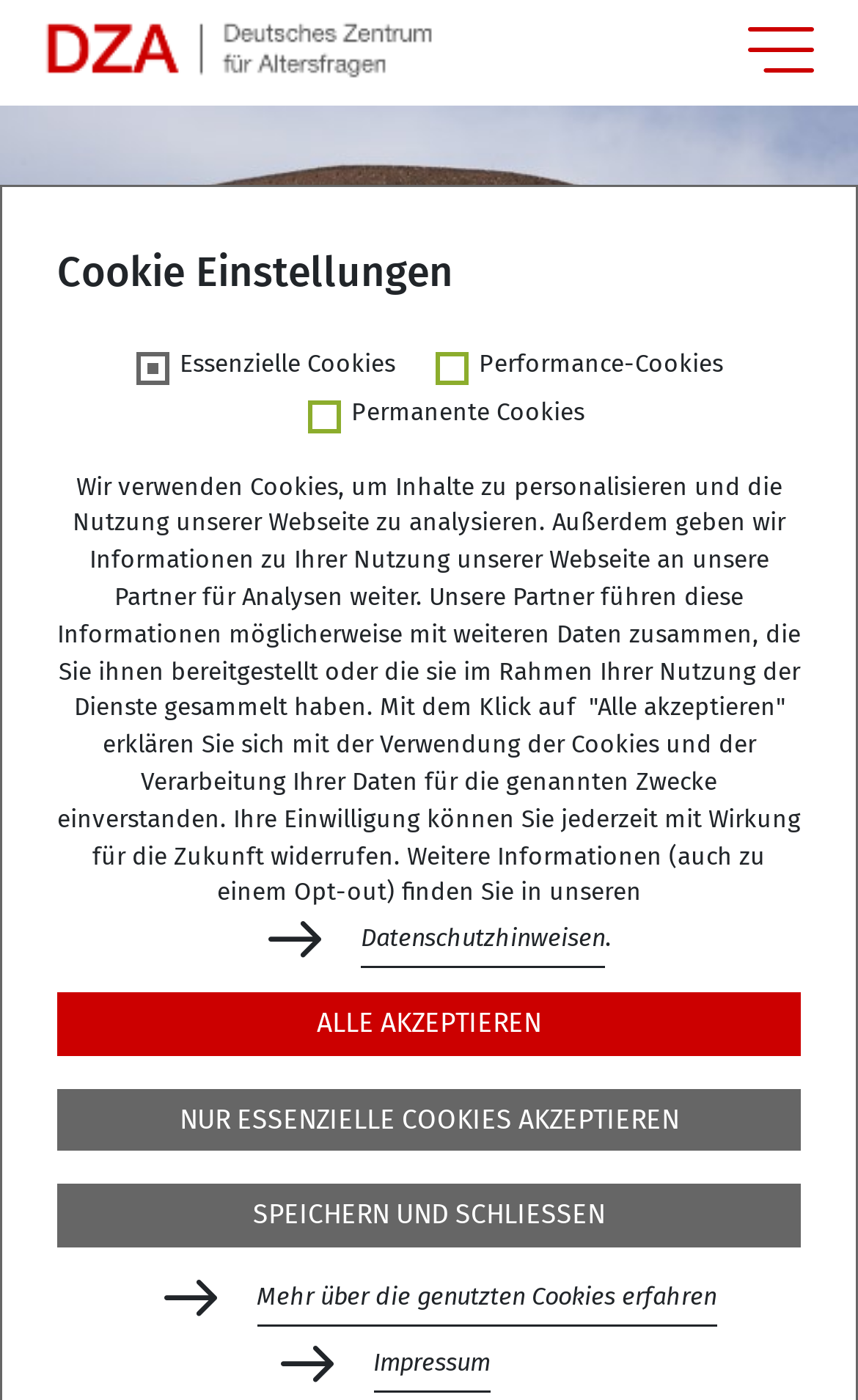What is the title of the news section?
Based on the content of the image, thoroughly explain and answer the question.

I found the answer by looking at the heading element with the text 'Neues aus dem DZA' at coordinates [0.115, 0.393, 0.885, 0.431].